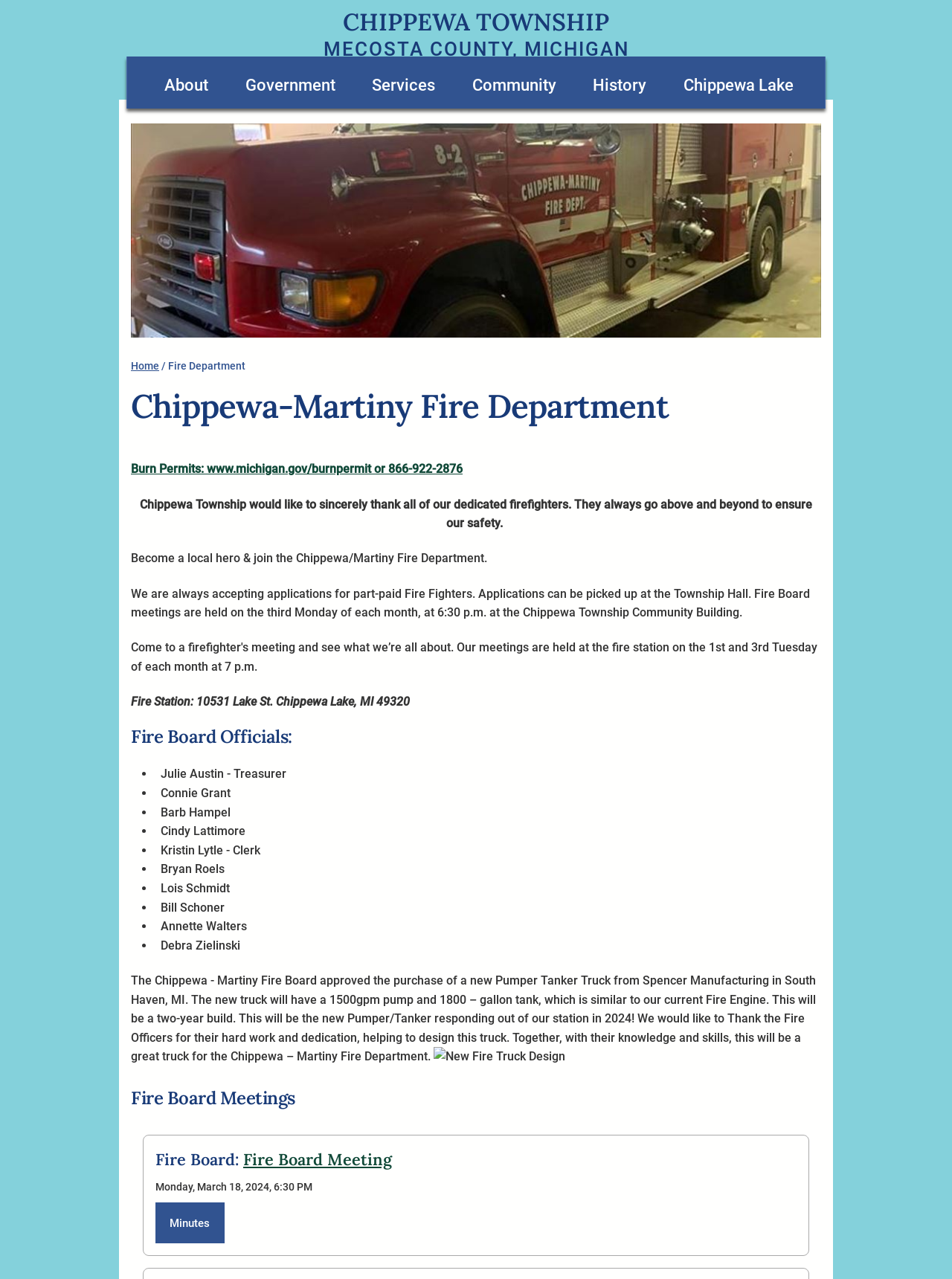With reference to the image, please provide a detailed answer to the following question: What is the name of the township?

The name of the township can be found in the heading 'CHIPPEWA TOWNSHIP' at the top of the webpage, which suggests that the webpage is related to Chippewa Township.